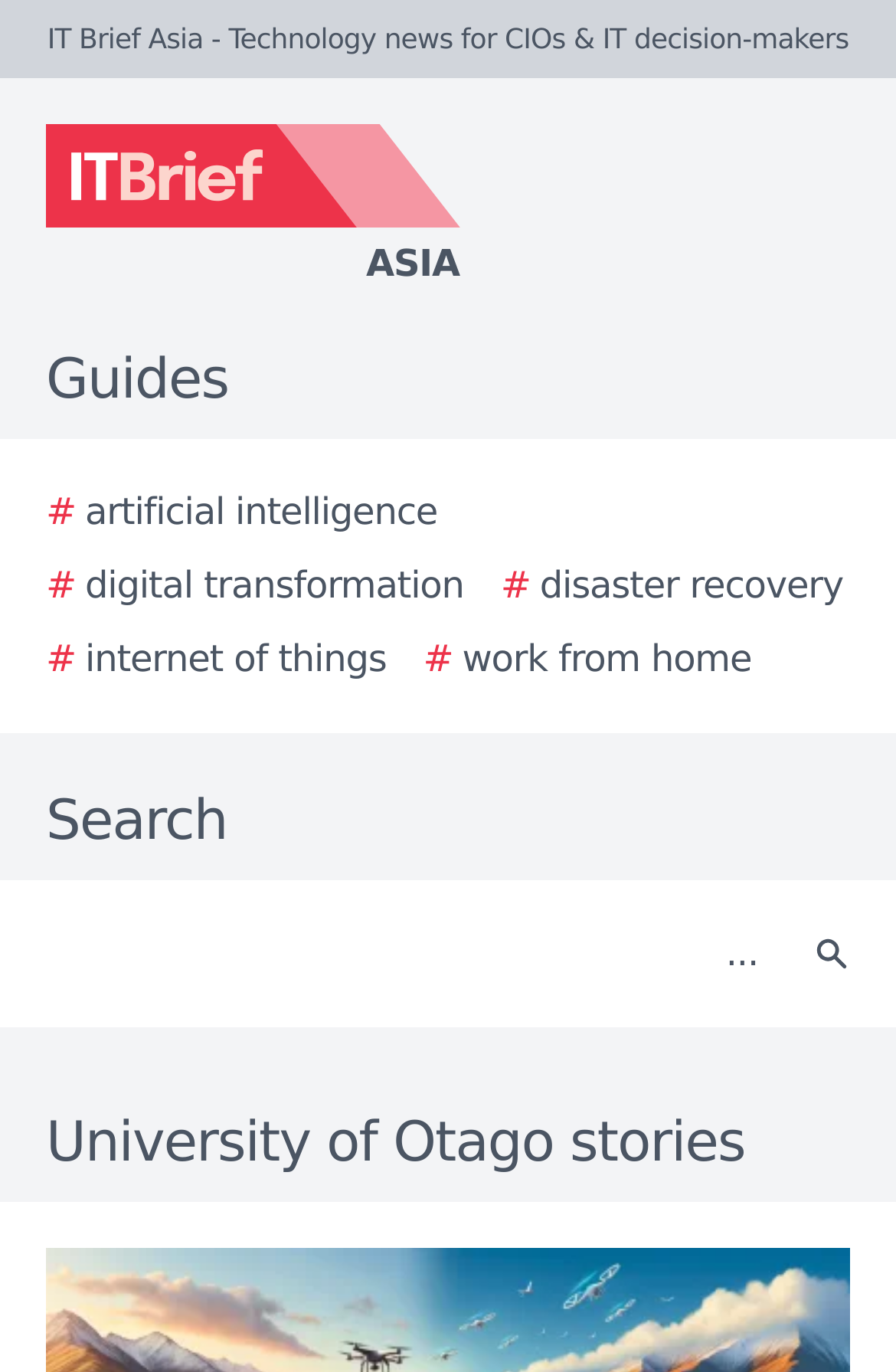Determine the bounding box coordinates of the region to click in order to accomplish the following instruction: "Click the Search button". Provide the coordinates as four float numbers between 0 and 1, specifically [left, top, right, bottom].

[0.877, 0.655, 0.979, 0.735]